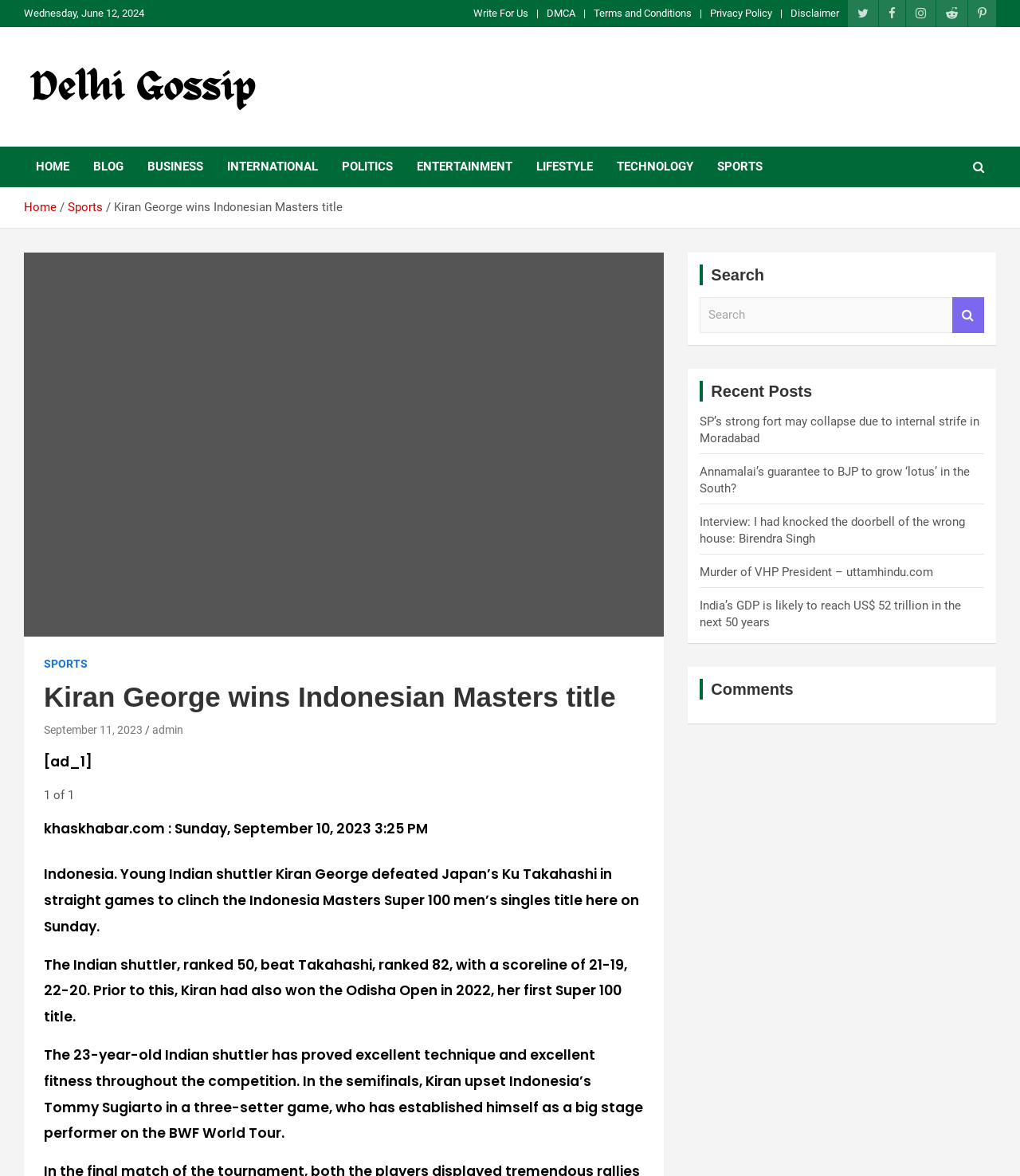Please identify the bounding box coordinates of the area that needs to be clicked to fulfill the following instruction: "Click on the 'Delhi Gossips' link."

[0.023, 0.045, 0.258, 0.061]